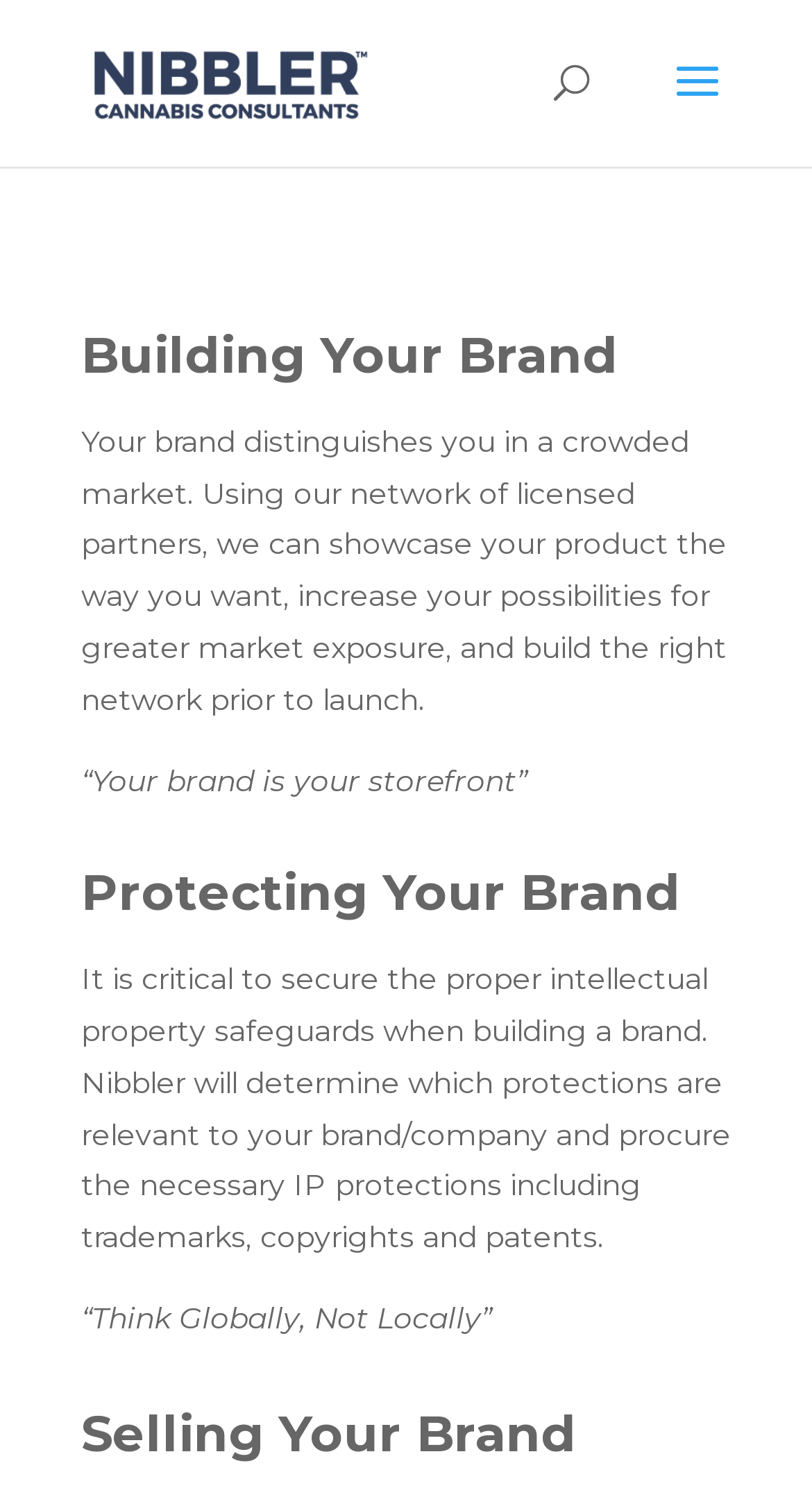What is the main purpose of Nibbler?
Using the image as a reference, deliver a detailed and thorough answer to the question.

Based on the webpage content, Nibbler seems to be a platform that helps with brand and supply management. The text 'Building Your Brand' and 'Protecting Your Brand' suggests that Nibbler provides services to build and protect a brand, and the mention of intellectual property safeguards and procurement of IP protections further supports this idea.